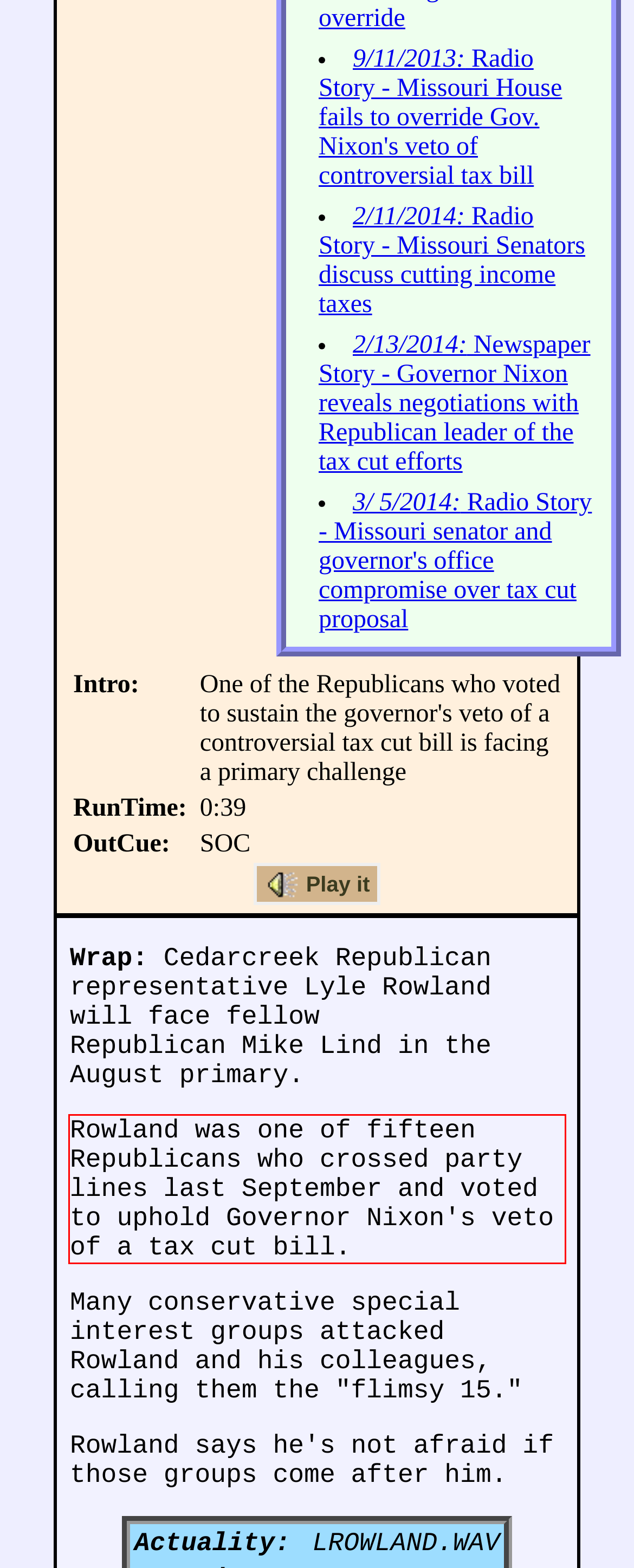Given a webpage screenshot with a red bounding box, perform OCR to read and deliver the text enclosed by the red bounding box.

Rowland was one of fifteen Republicans who crossed party lines last September and voted to uphold Governor Nixon's veto of a tax cut bill.